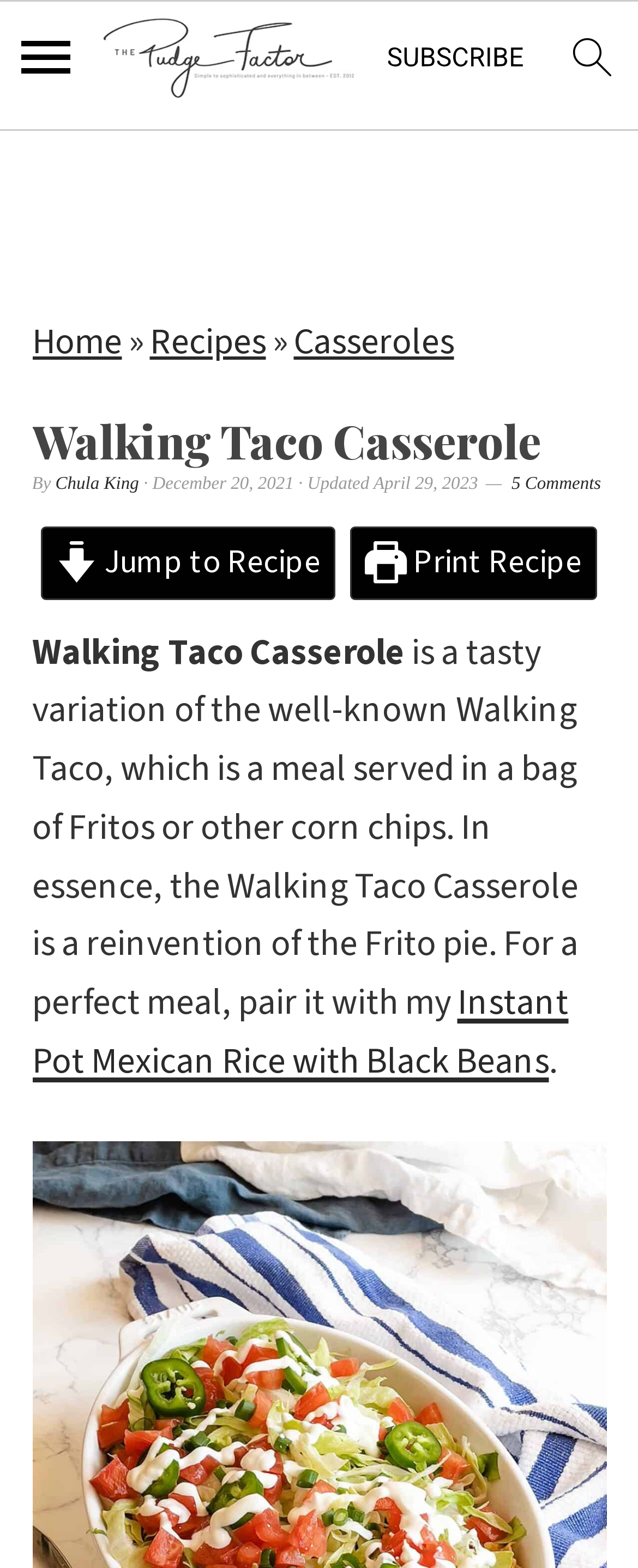Please provide the bounding box coordinates for the element that needs to be clicked to perform the instruction: "print recipe". The coordinates must consist of four float numbers between 0 and 1, formatted as [left, top, right, bottom].

[0.549, 0.336, 0.935, 0.382]